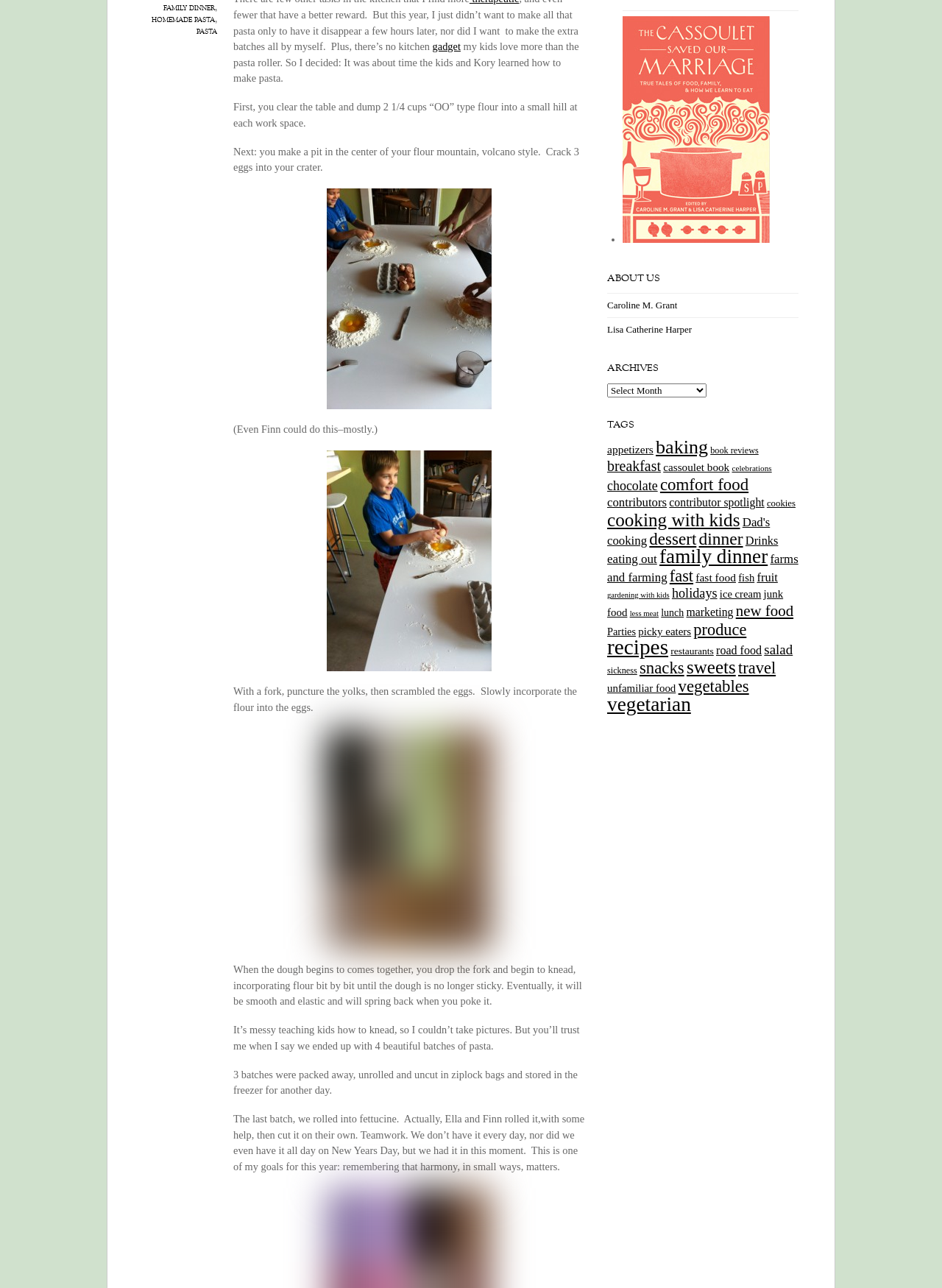Using the element description: "book reviews", determine the bounding box coordinates for the specified UI element. The coordinates should be four float numbers between 0 and 1, [left, top, right, bottom].

[0.754, 0.346, 0.805, 0.354]